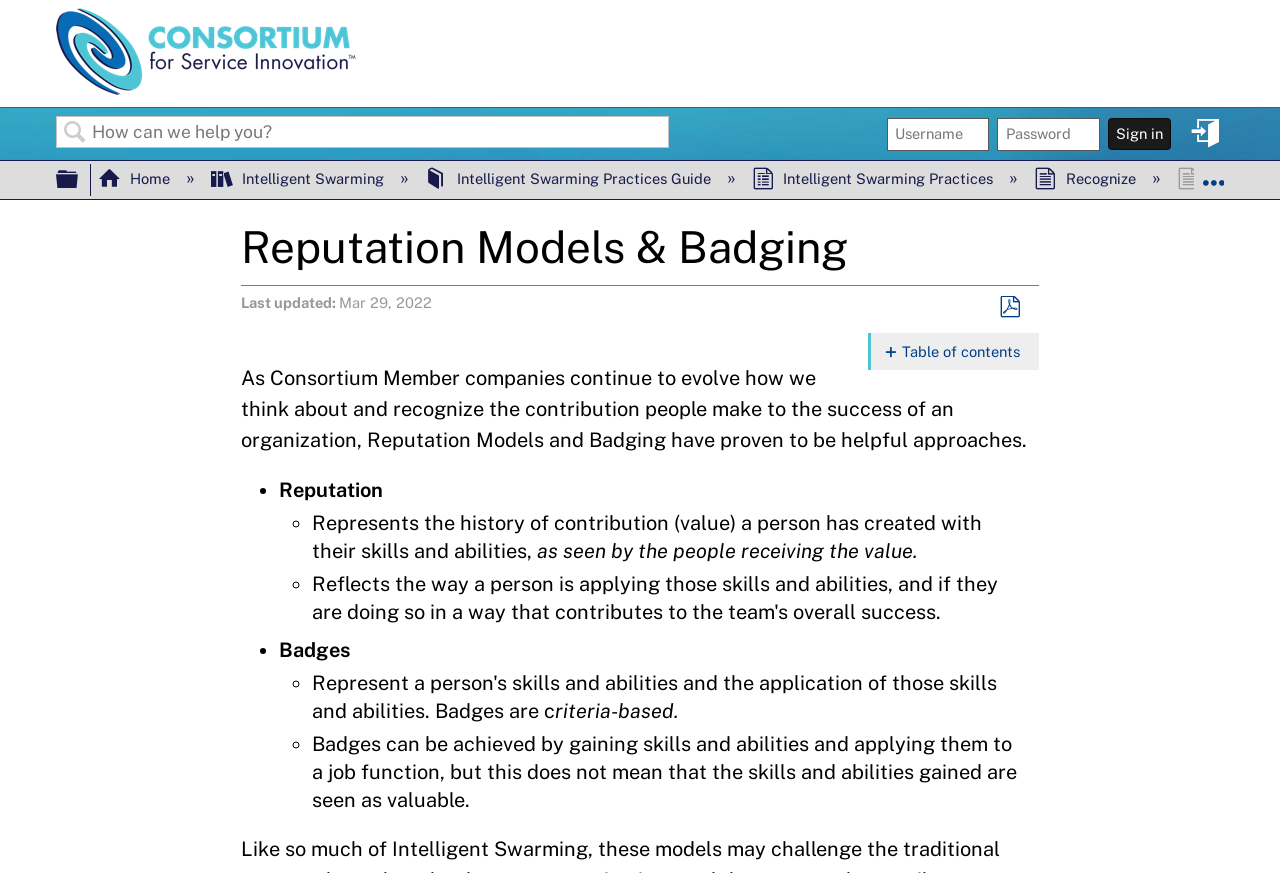Please determine the bounding box coordinates of the element to click on in order to accomplish the following task: "Read about the History of Jamison". Ensure the coordinates are four float numbers ranging from 0 to 1, i.e., [left, top, right, bottom].

None